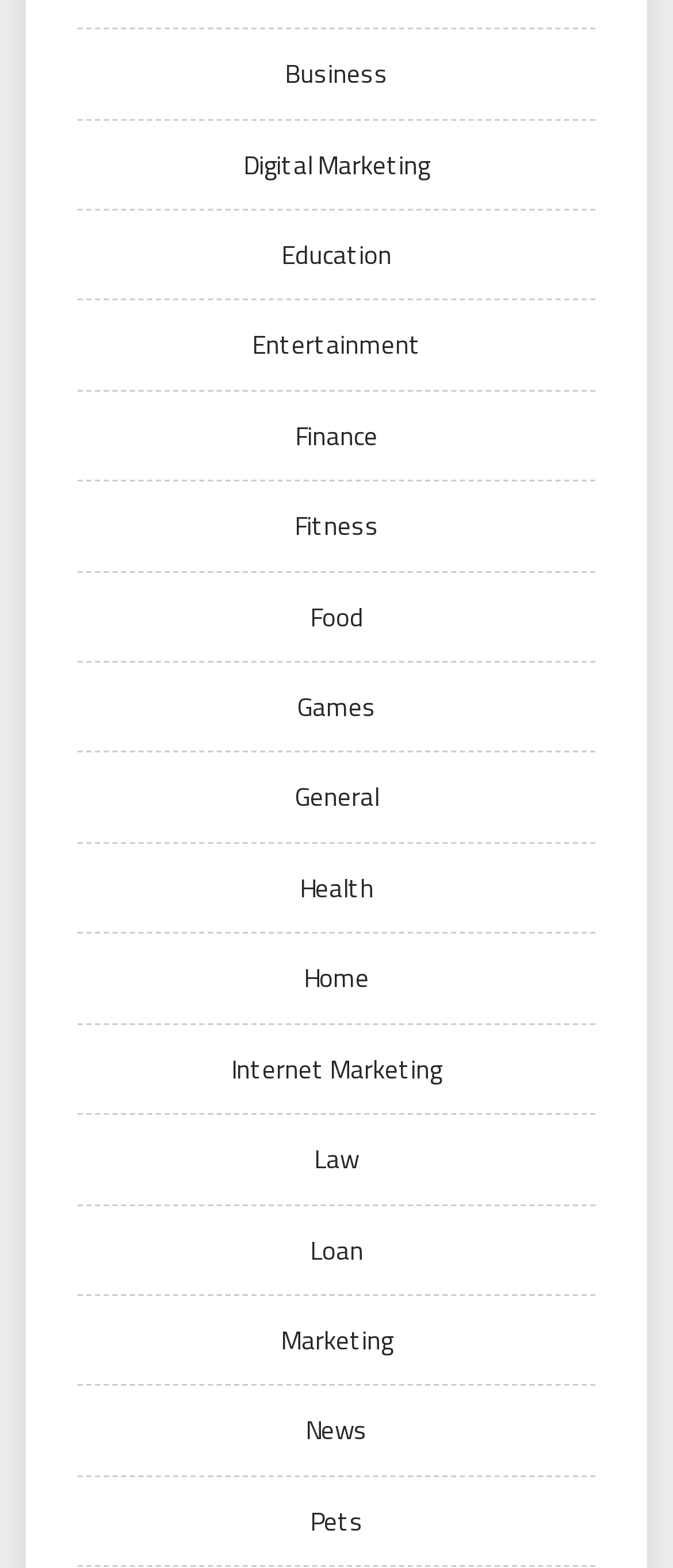What is the category below 'Entertainment'?
From the image, respond with a single word or phrase.

Finance